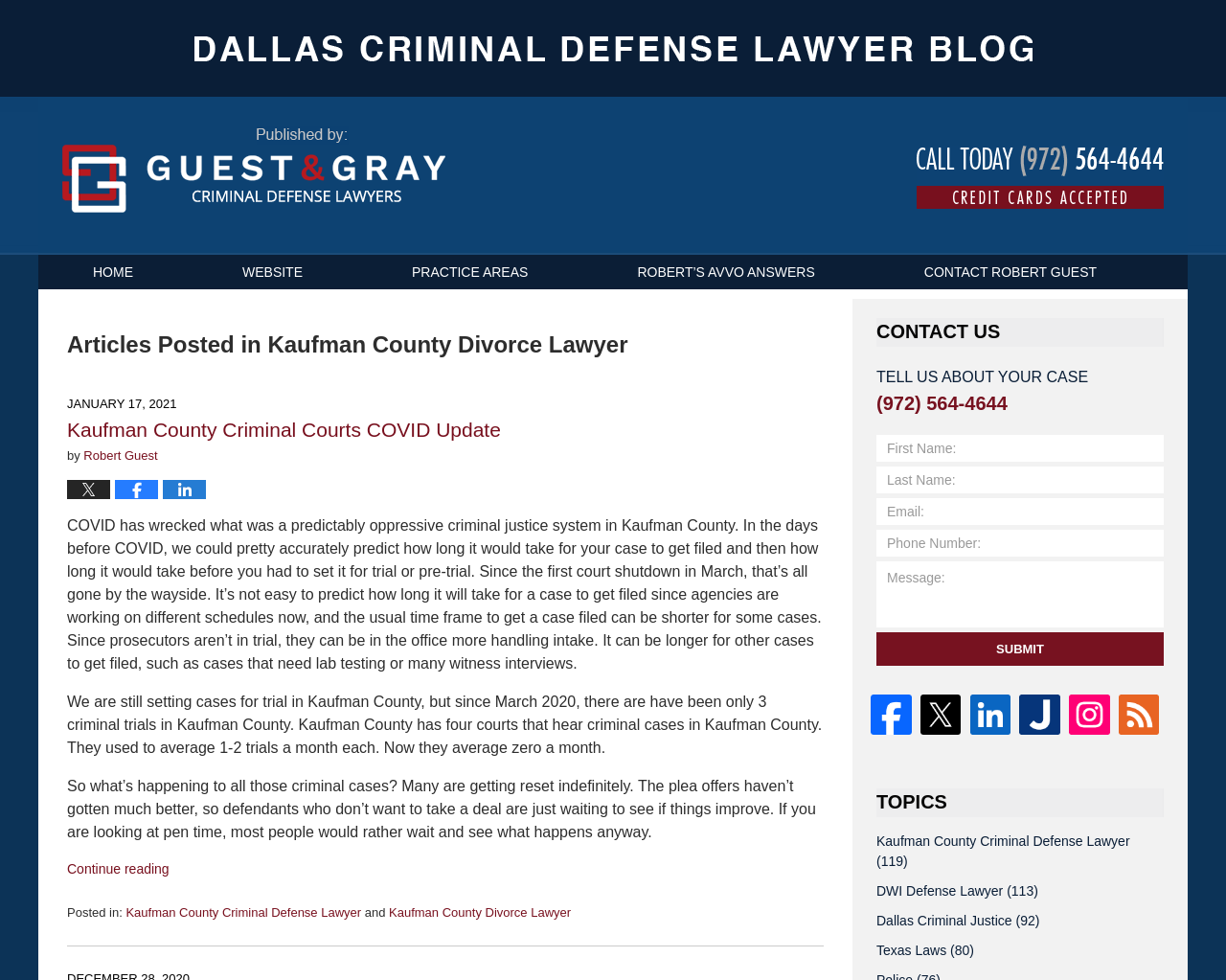How many textboxes are there in the contact form?
Kindly offer a comprehensive and detailed response to the question.

The answer can be found by counting the number of textboxes in the contact form section of the webpage, which are 5 in total.